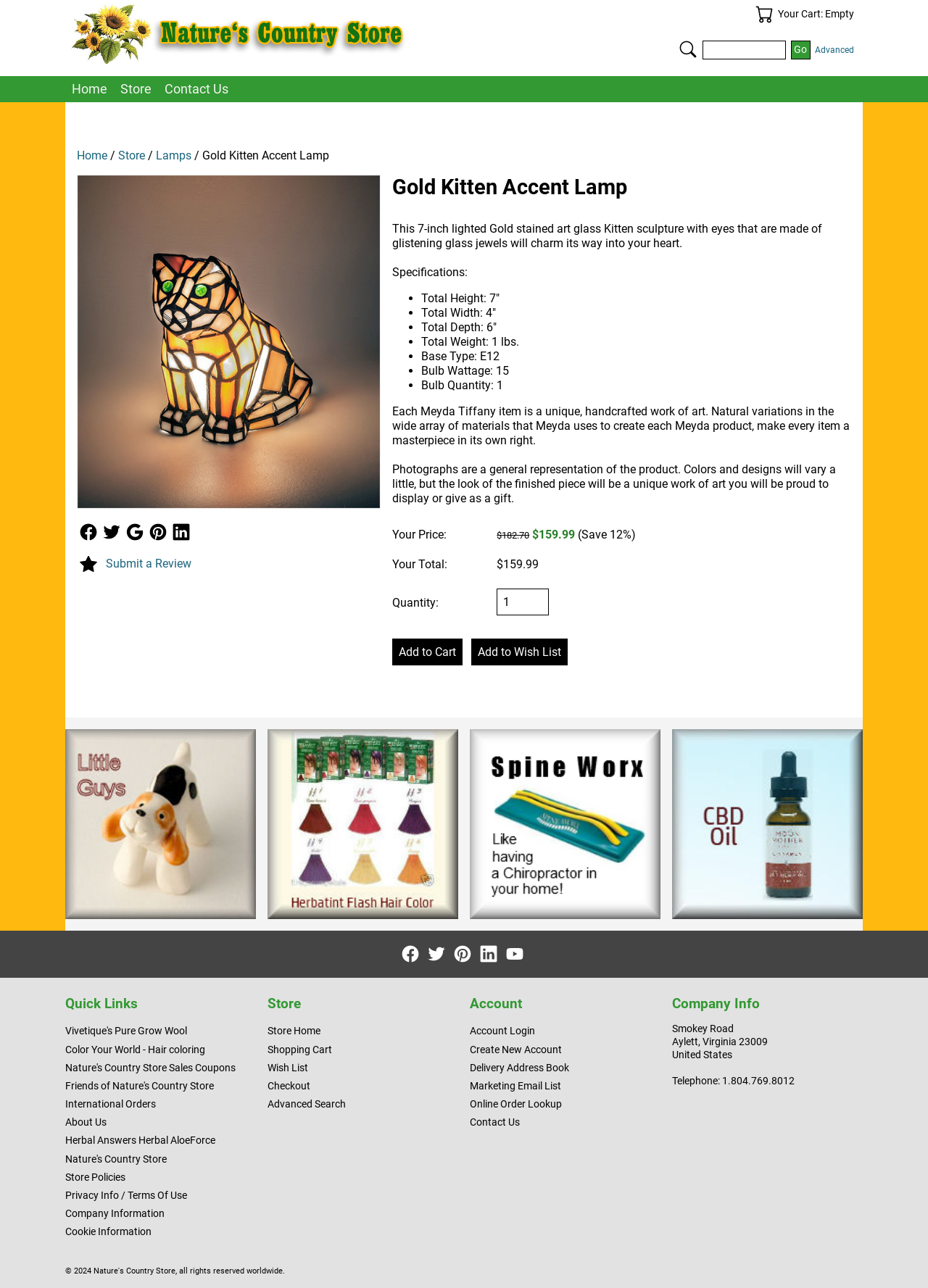Specify the bounding box coordinates of the area to click in order to execute this command: 'View product details'. The coordinates should consist of four float numbers ranging from 0 to 1, and should be formatted as [left, top, right, bottom].

[0.423, 0.136, 0.917, 0.156]